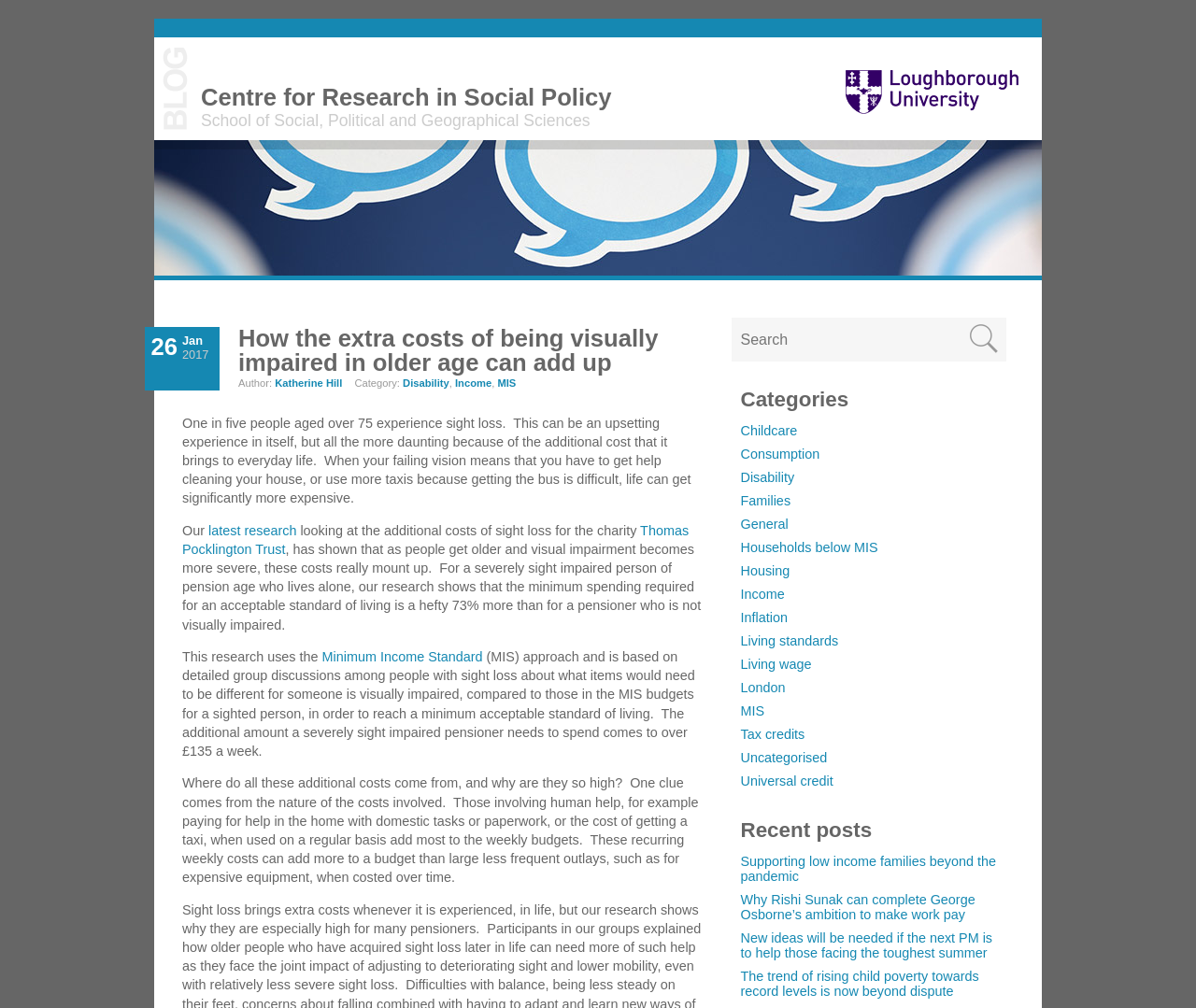Identify the bounding box coordinates of the clickable section necessary to follow the following instruction: "Click on the 'Disability' category". The coordinates should be presented as four float numbers from 0 to 1, i.e., [left, top, right, bottom].

[0.619, 0.464, 0.833, 0.483]